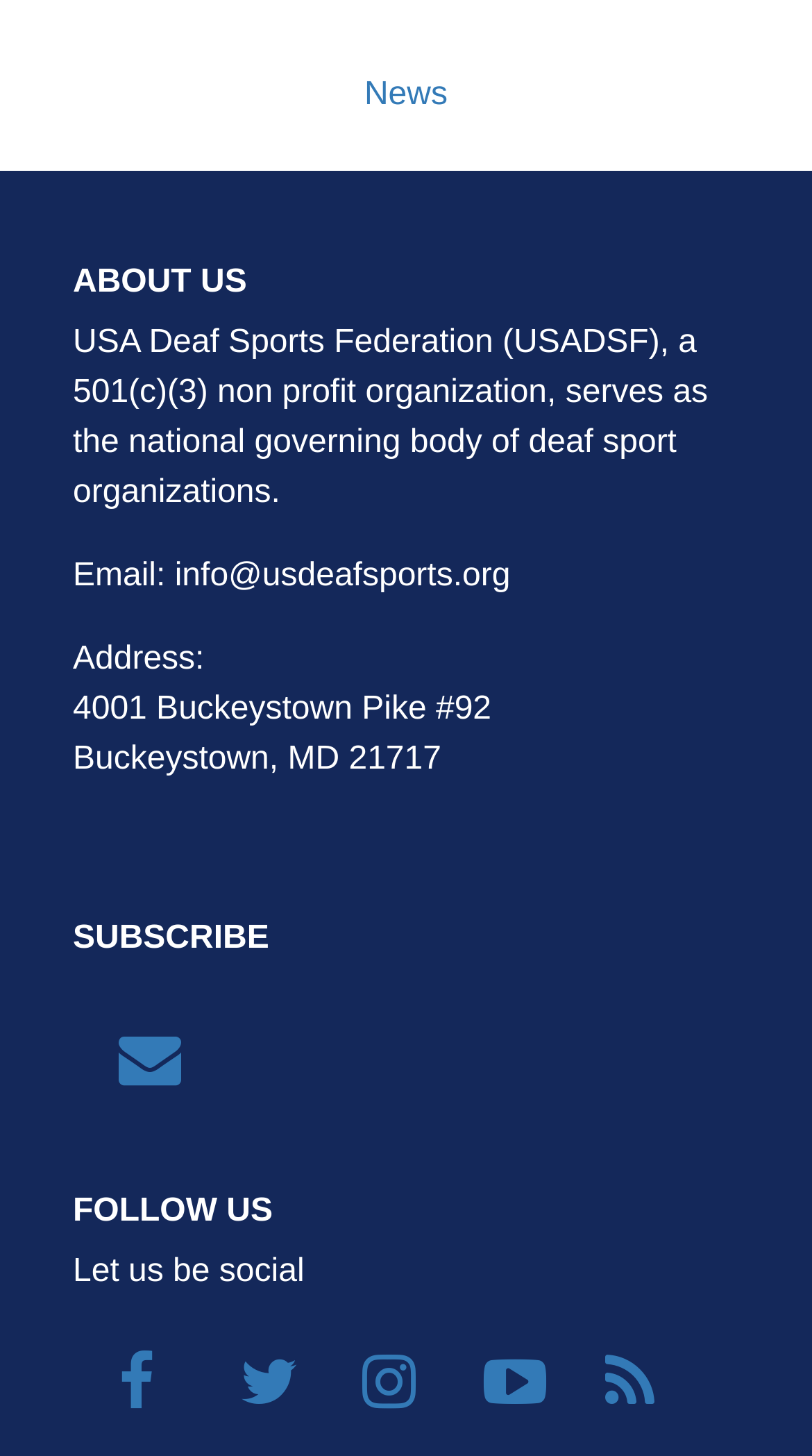Answer this question in one word or a short phrase: What is the address of the organization?

4001 Buckeystown Pike #92, Buckeystown, MD 21717